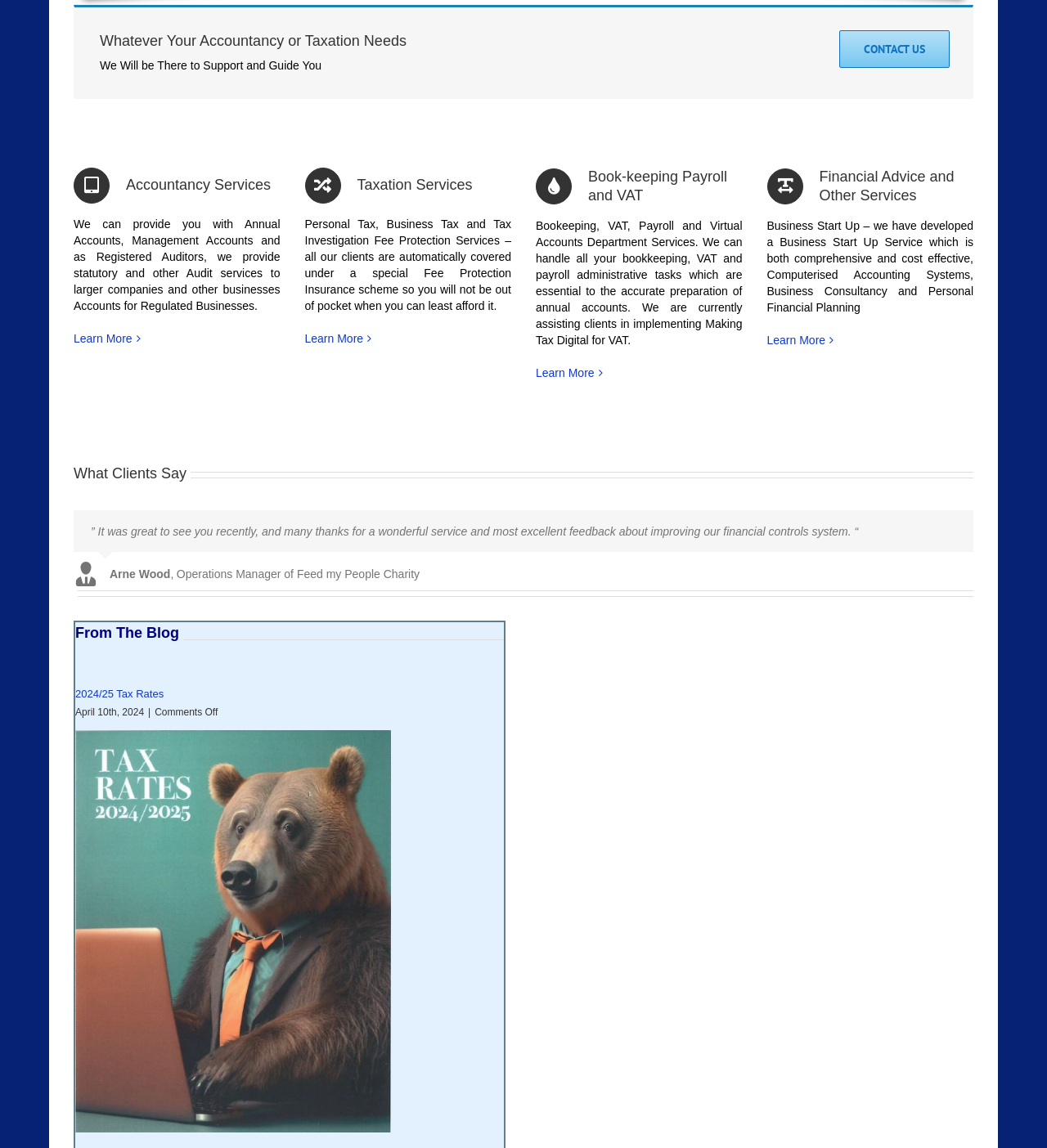Identify the bounding box coordinates for the UI element described as follows: "Learn More". Ensure the coordinates are four float numbers between 0 and 1, formatted as [left, top, right, bottom].

[0.07, 0.288, 0.126, 0.302]